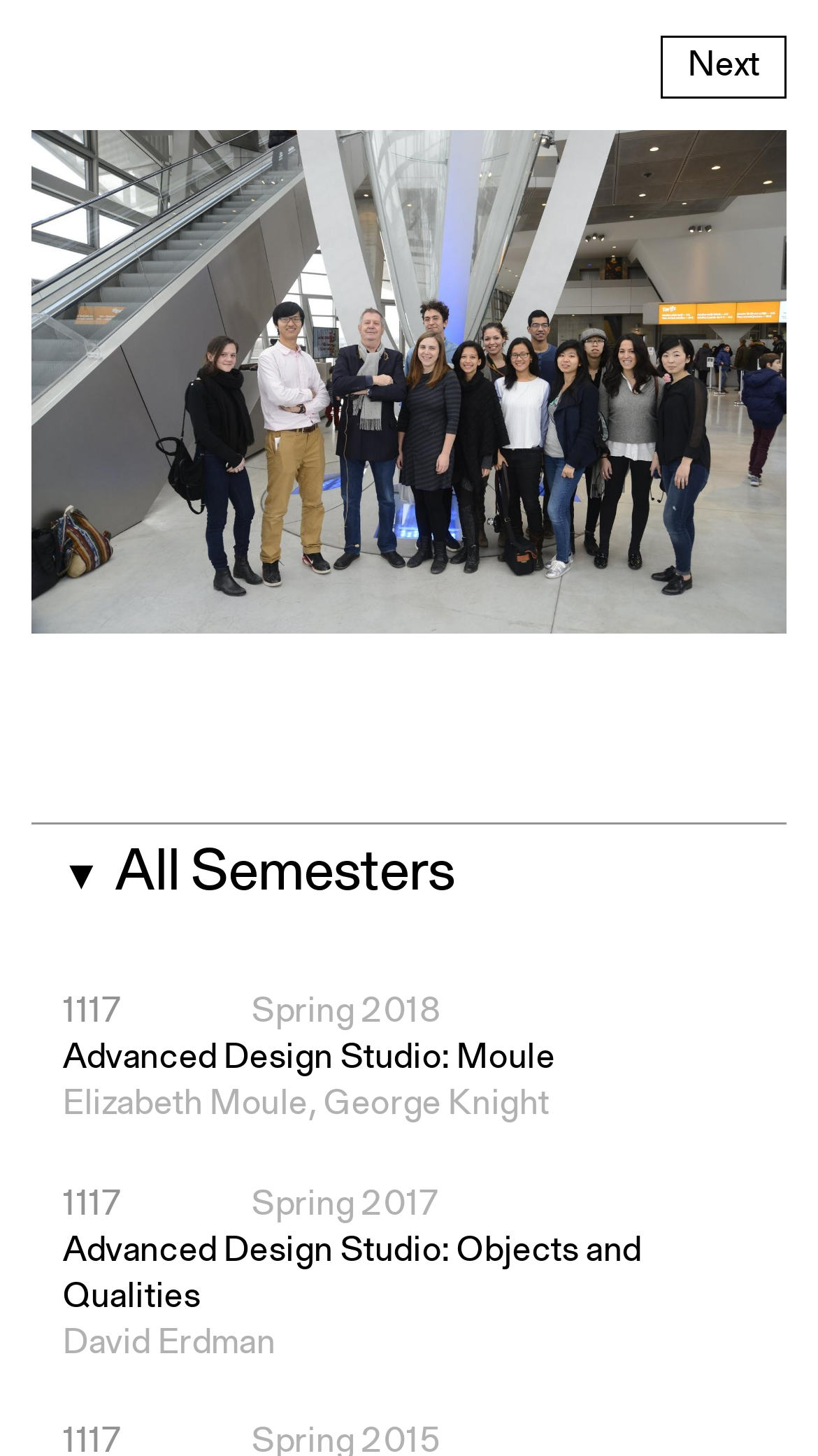Give the bounding box coordinates for the element described by: "Next".

[0.808, 0.024, 0.962, 0.067]